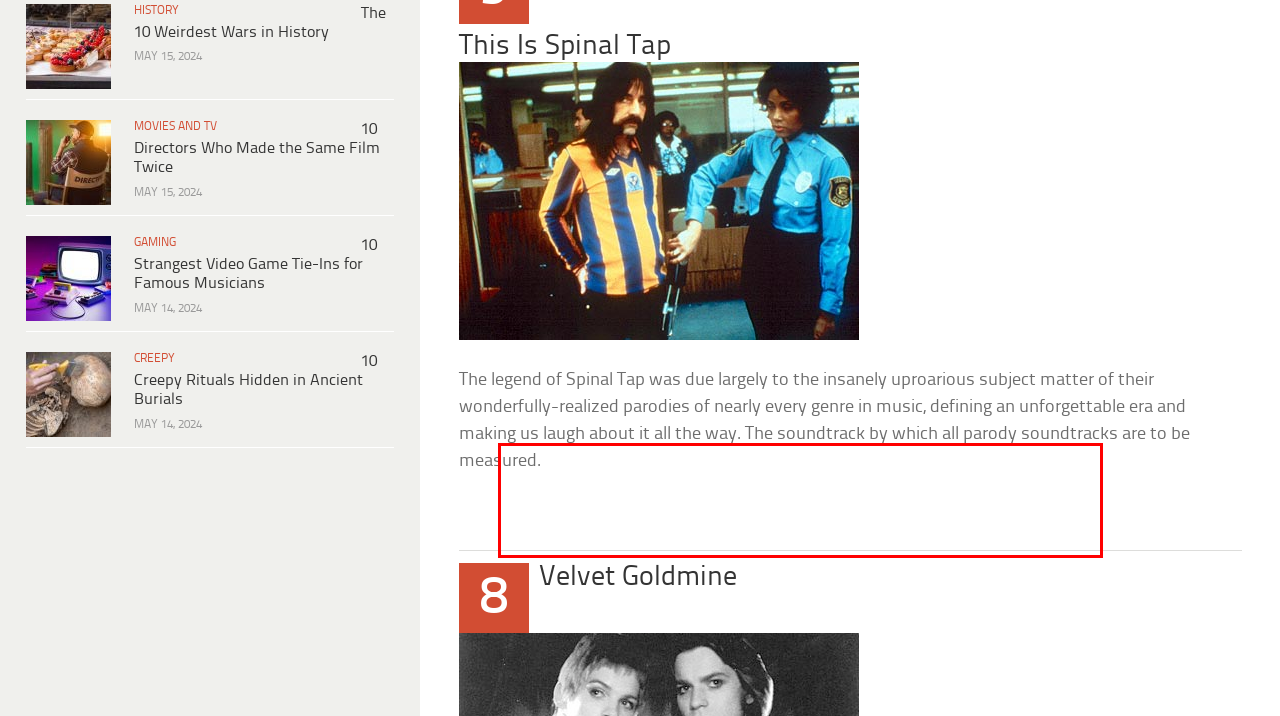Given a screenshot of a webpage containing a red bounding box, perform OCR on the text within this red bounding box and provide the text content.

The legend of Spinal Tap was due largely to the insanely uproarious subject matter of their wonderfully-realized parodies of nearly every genre in music, defining an unforgettable era and making us laugh about it all the way. The soundtrack by which all parody soundtracks are to be measured.